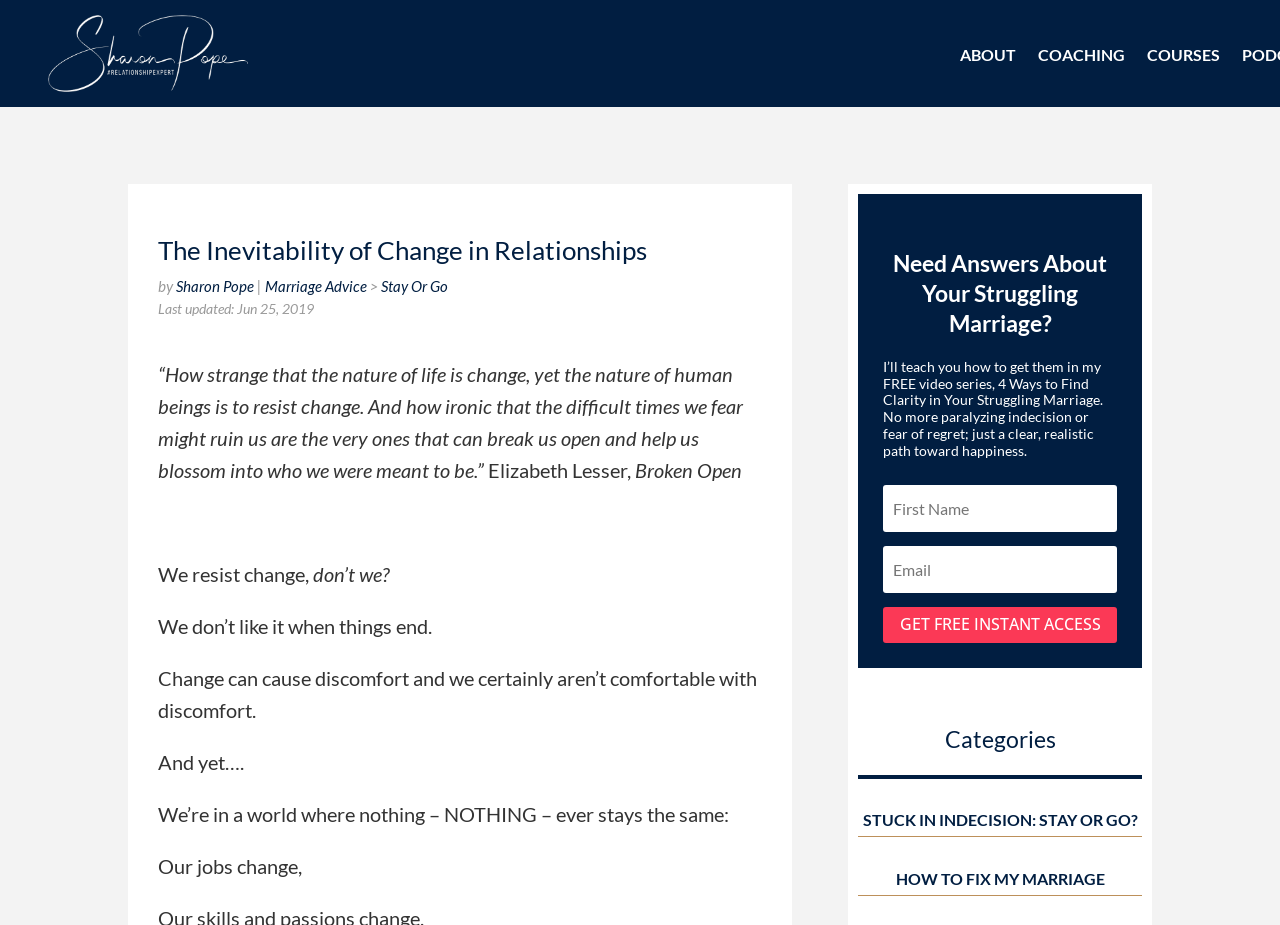Specify the bounding box coordinates of the area to click in order to follow the given instruction: "Click the ABOUT link."

[0.75, 0.052, 0.794, 0.089]